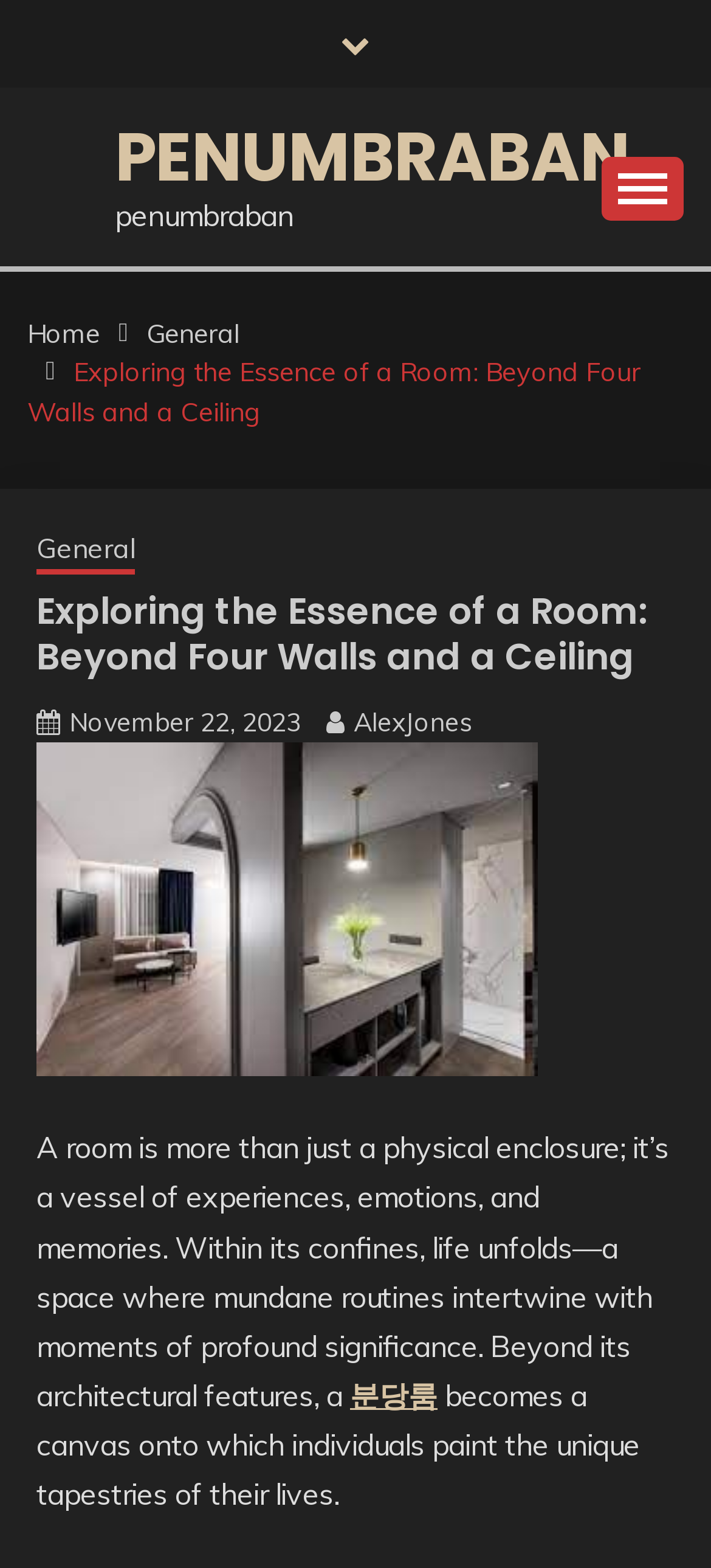What is the main title displayed on this webpage?

Exploring the Essence of a Room: Beyond Four Walls and a Ceiling